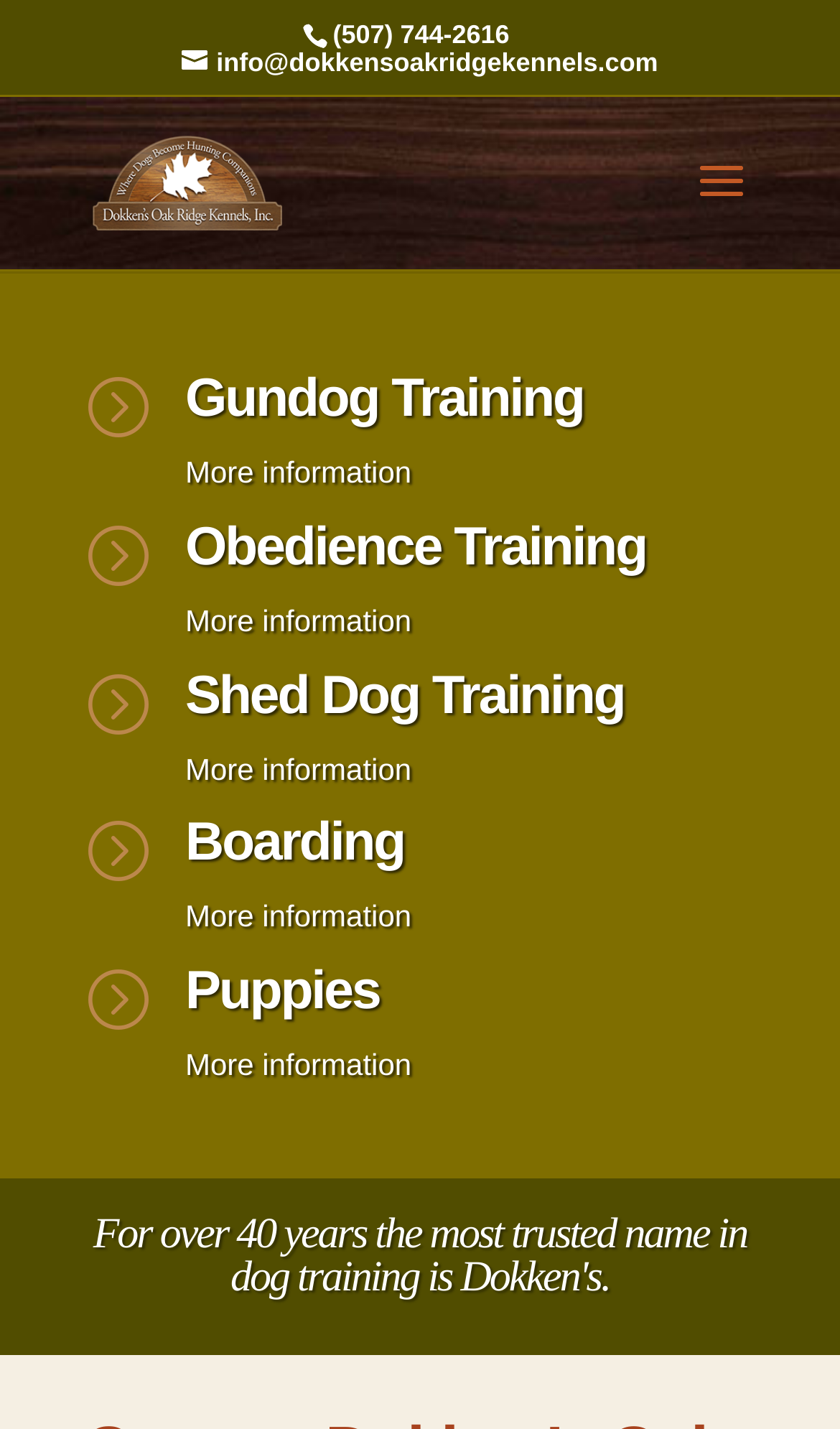Provide a one-word or brief phrase answer to the question:
What is the email address to contact?

info@dokkensoakridgekennels.com